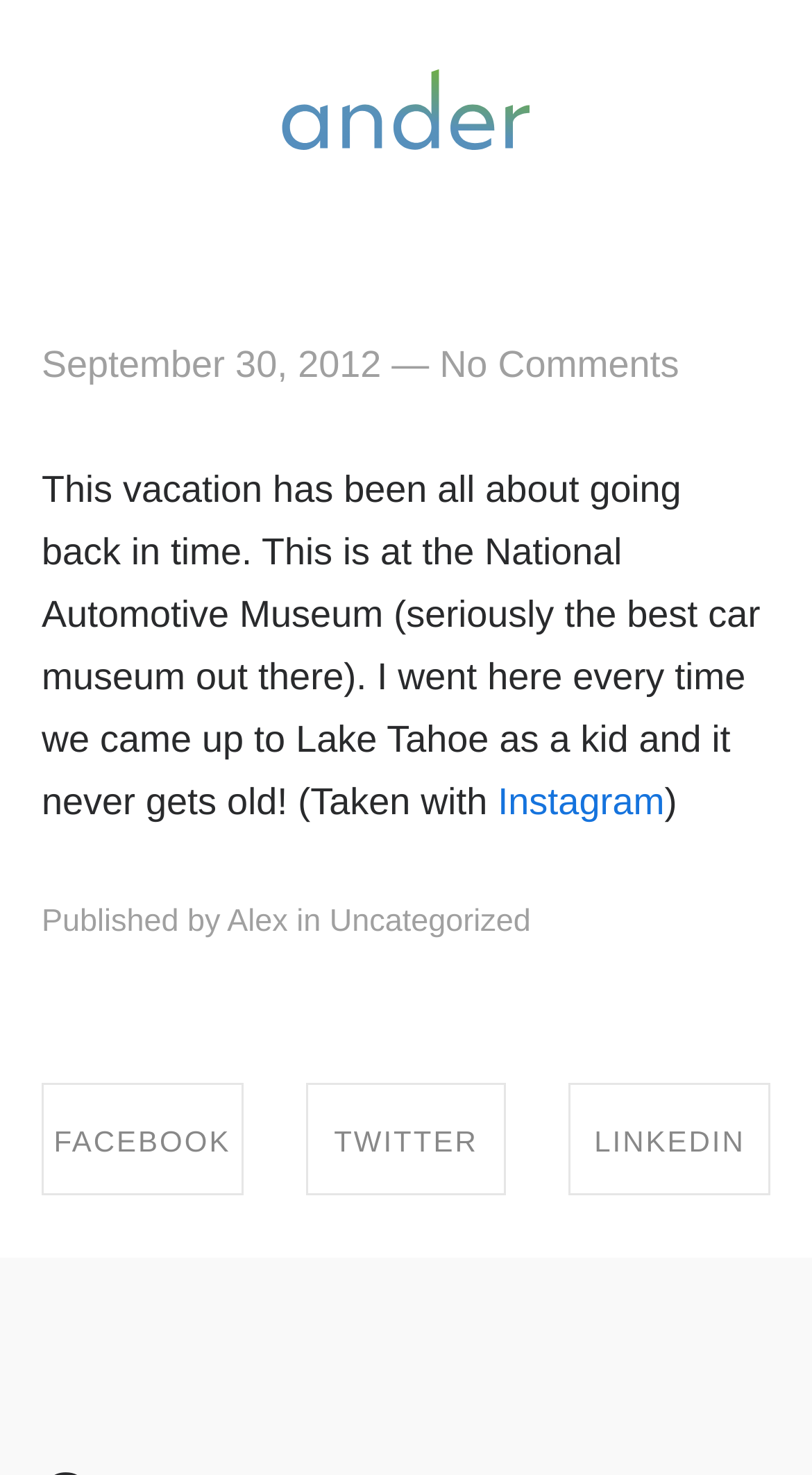Can you give a comprehensive explanation to the question given the content of the image?
What is the name of the museum mentioned?

The text 'This is at the National Automotive Museum (seriously the best car museum out there).' mentions the name of the museum, indicating that the author visited this museum during their vacation.